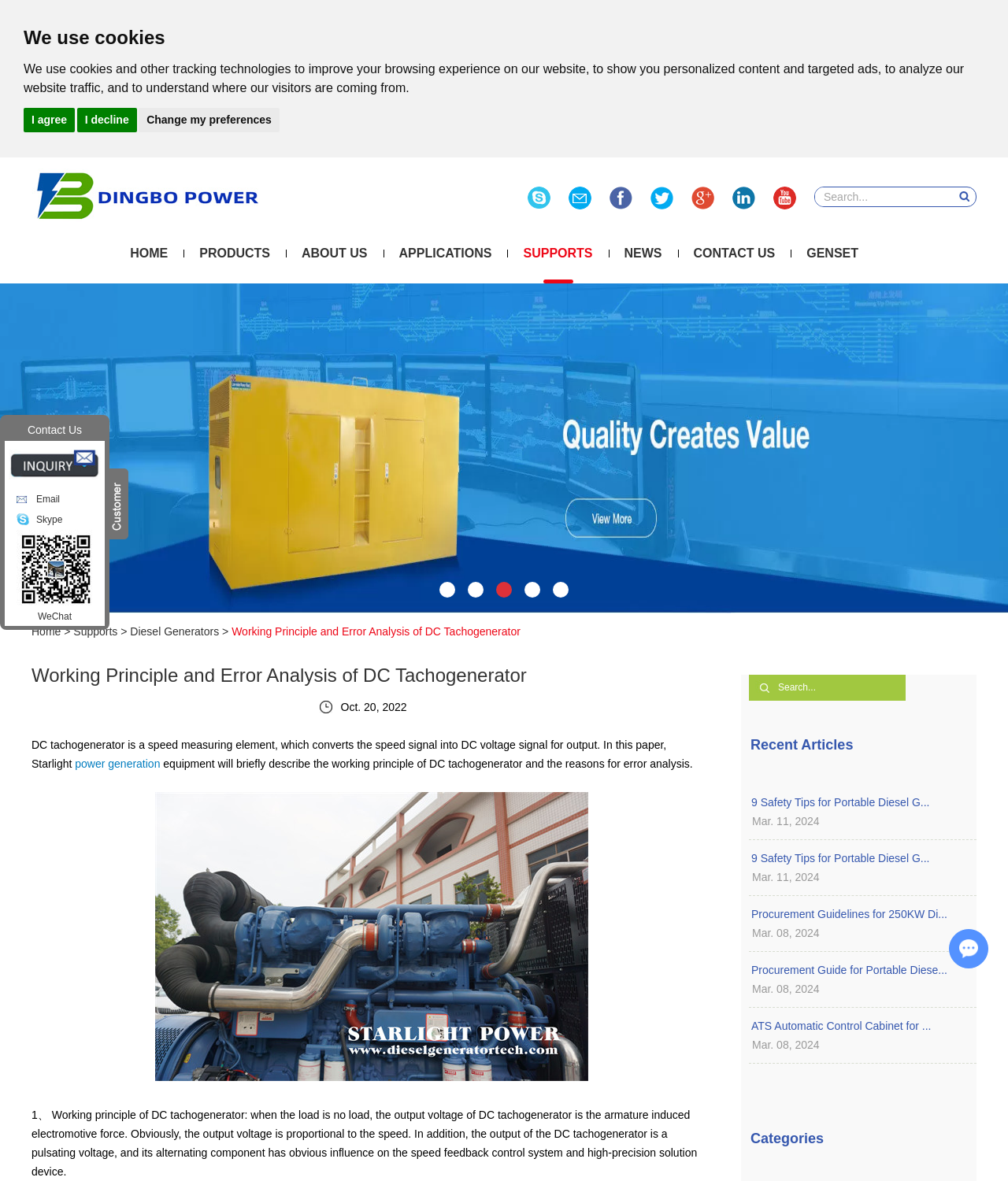Please find the bounding box for the UI component described as follows: "Change my preferences".

[0.138, 0.091, 0.277, 0.112]